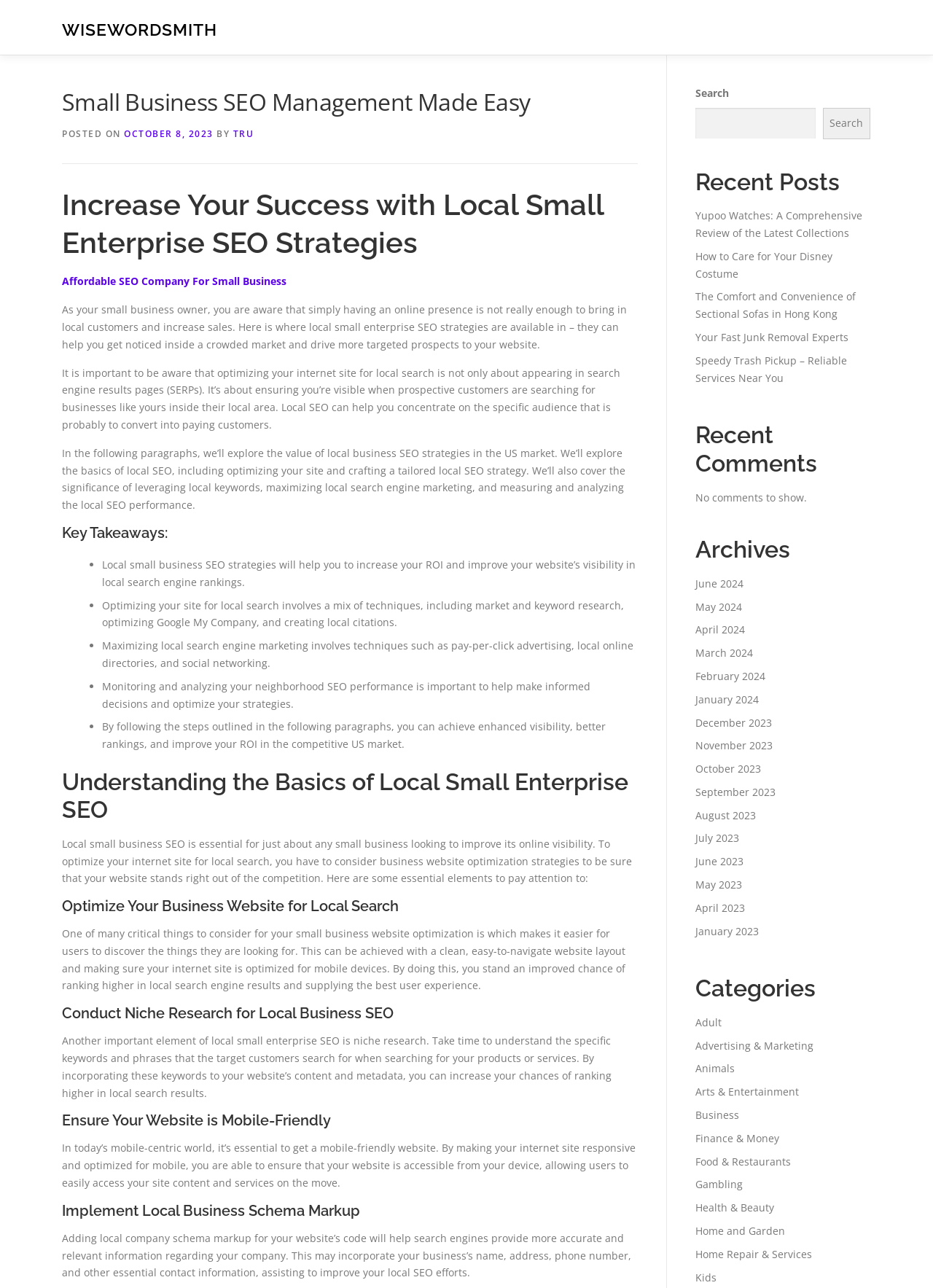Pinpoint the bounding box coordinates of the area that should be clicked to complete the following instruction: "Click on the 'Contact' link". The coordinates must be given as four float numbers between 0 and 1, i.e., [left, top, right, bottom].

[0.055, 0.0, 0.185, 0.024]